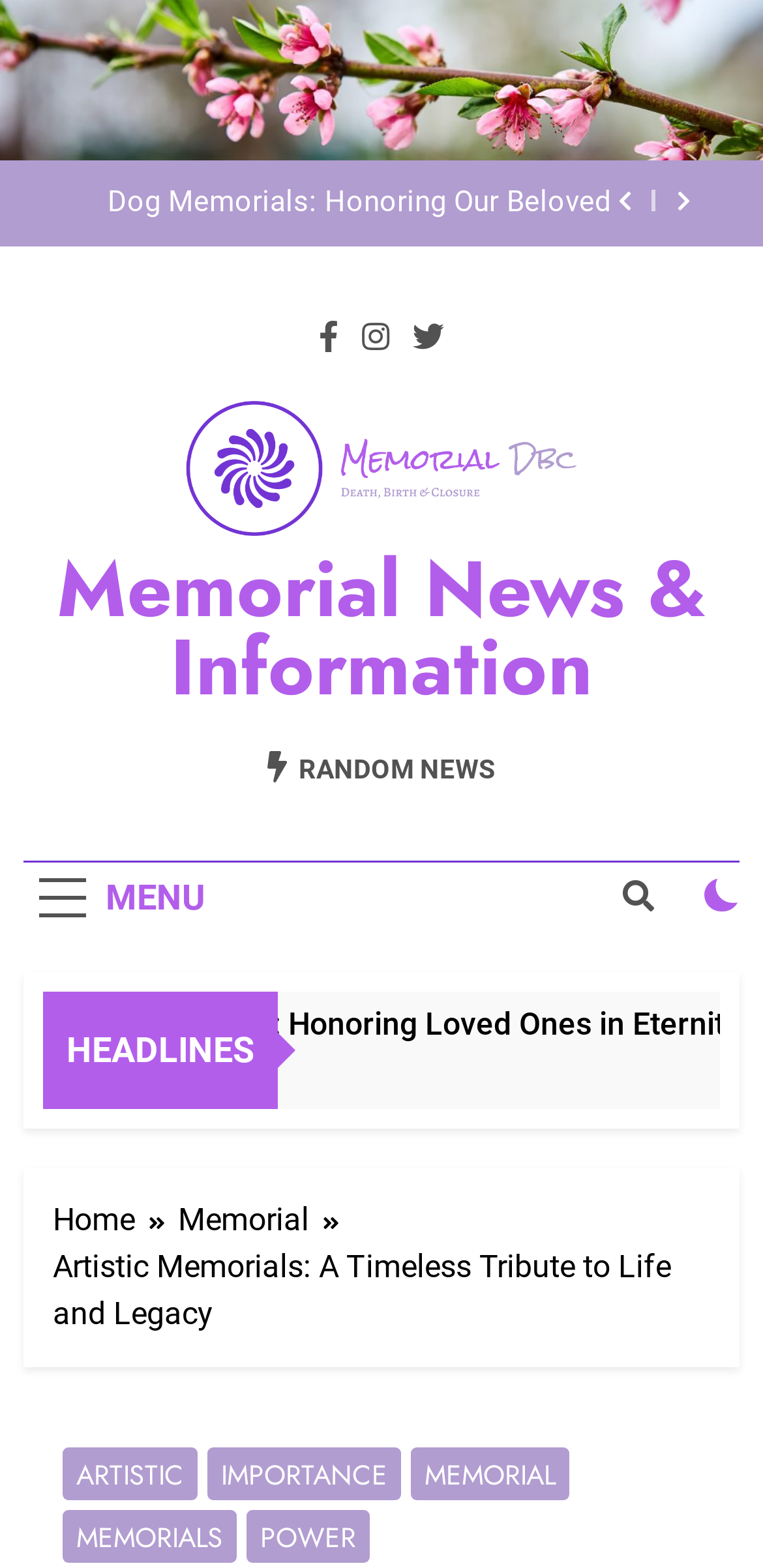Please find the bounding box coordinates of the element's region to be clicked to carry out this instruction: "Click the MENU button".

[0.031, 0.55, 0.29, 0.595]